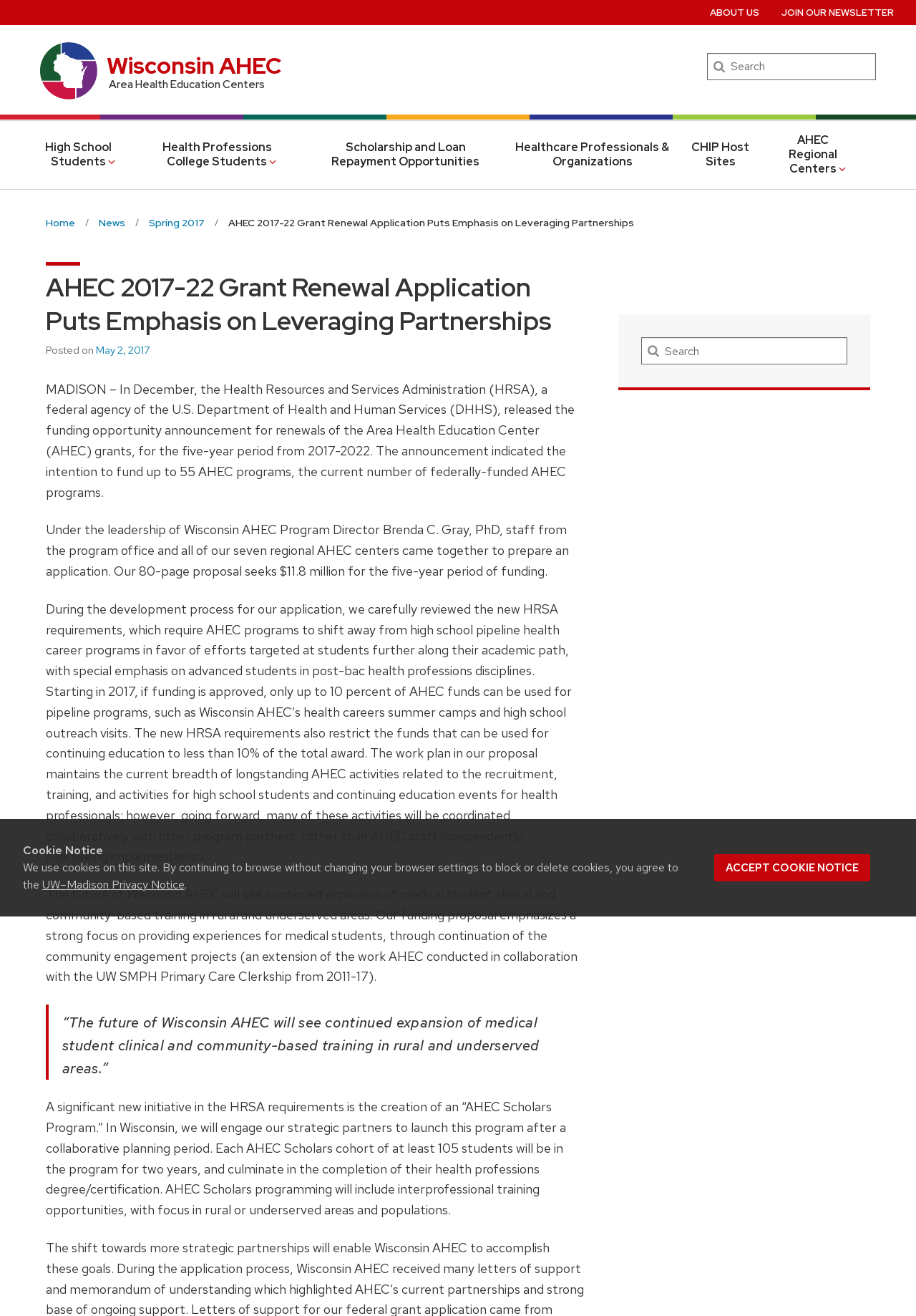Determine the bounding box coordinates of the clickable element to achieve the following action: 'Search in the page'. Provide the coordinates as four float values between 0 and 1, formatted as [left, top, right, bottom].

[0.7, 0.256, 0.925, 0.277]